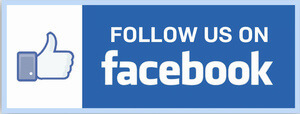Describe the image in great detail, covering all key points.

The image features a vibrant and engaging graphic promoting the Facebook page of a website. The design prominently displays the text "FOLLOW US ON FACEBOOK," encouraging users to connect via social media. Accompanying the message is the recognizable Facebook logo, which includes a thumbs-up icon and the characteristic blue and white color scheme synonymous with the platform. This visual serves as an invitation for viewers to join the online community and stay updated with the latest news and content.